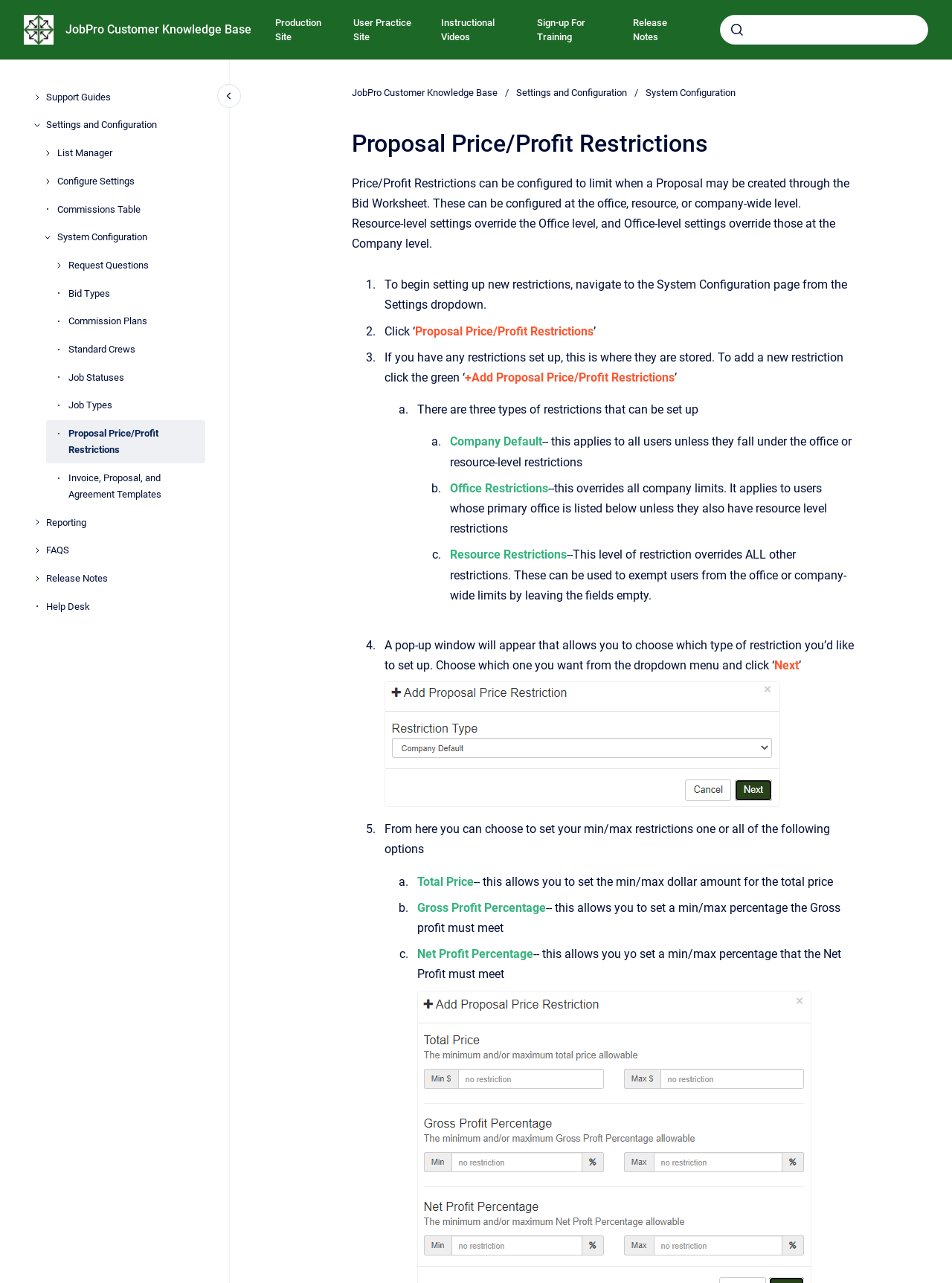Give a one-word or one-phrase response to the question:
What are the options for setting min/max restrictions?

One or all of the following options